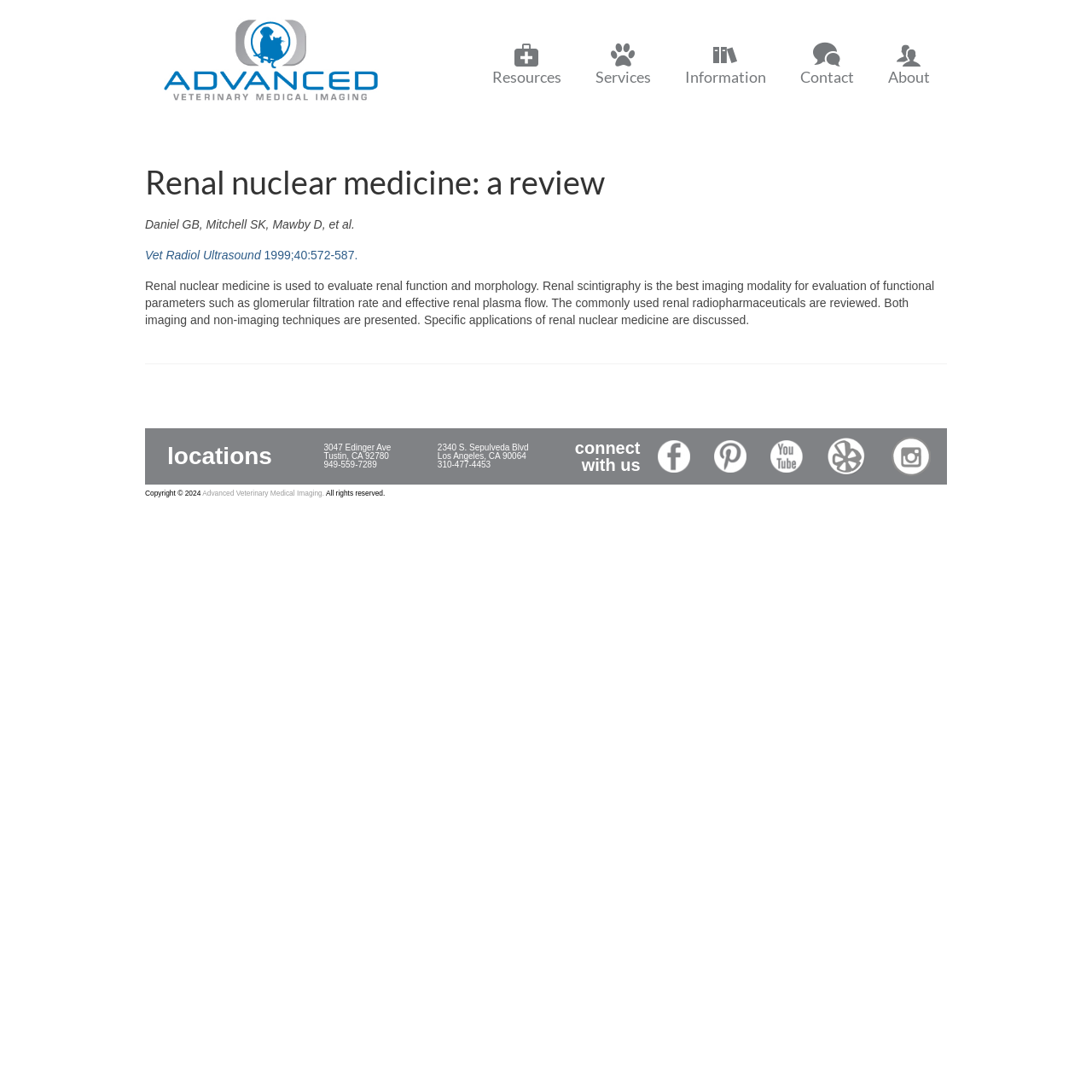Please determine the bounding box coordinates of the element's region to click in order to carry out the following instruction: "Click on the 'Vet Radiol Ultrasound 1999;40:572-587.' link". The coordinates should be four float numbers between 0 and 1, i.e., [left, top, right, bottom].

[0.133, 0.227, 0.328, 0.24]